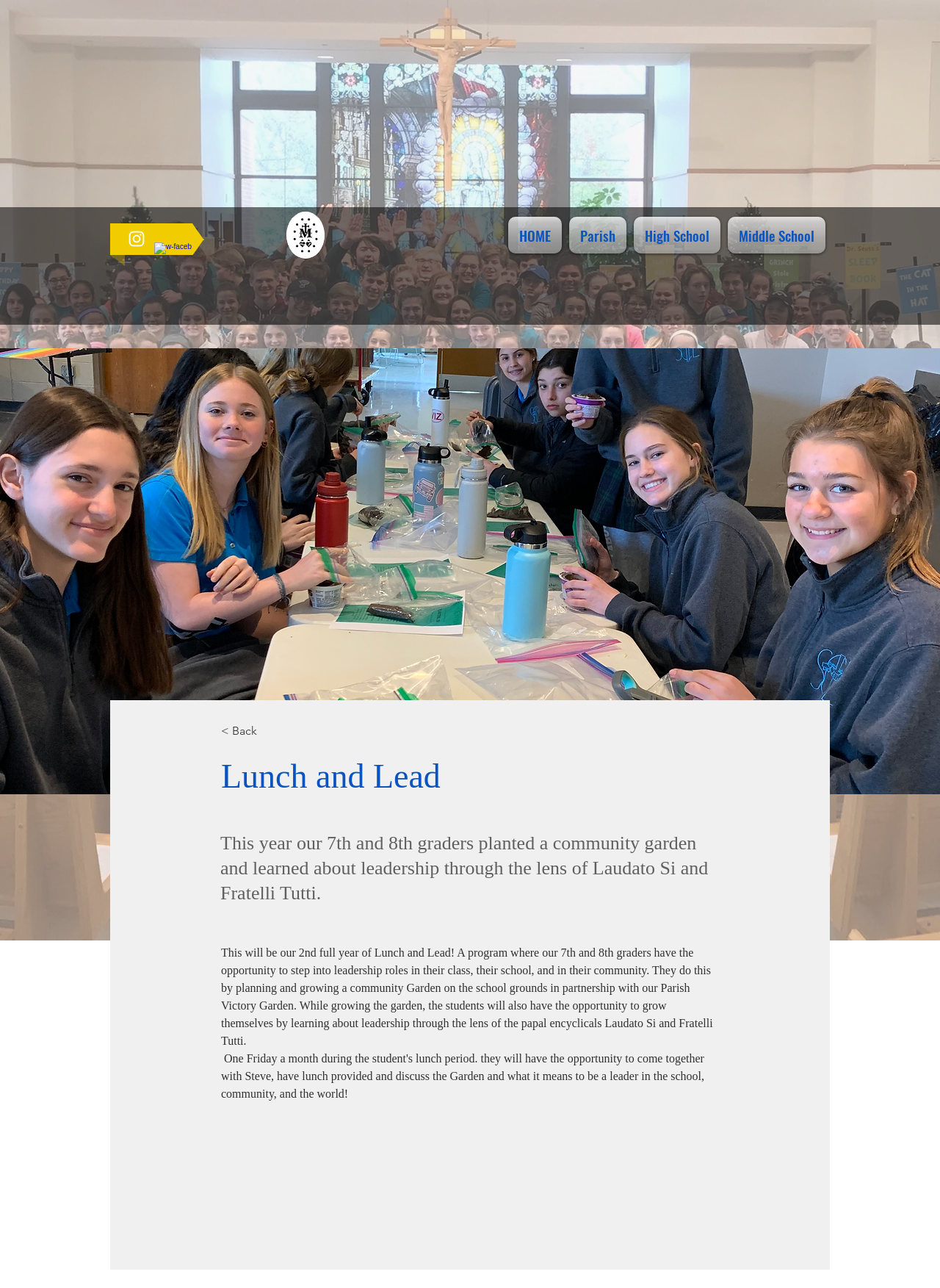Using the element description aria-label="White Instagram Icon", predict the bounding box coordinates for the UI element. Provide the coordinates in (top-left x, top-left y, bottom-right x, bottom-right y) format with values ranging from 0 to 1.

[0.134, 0.177, 0.156, 0.193]